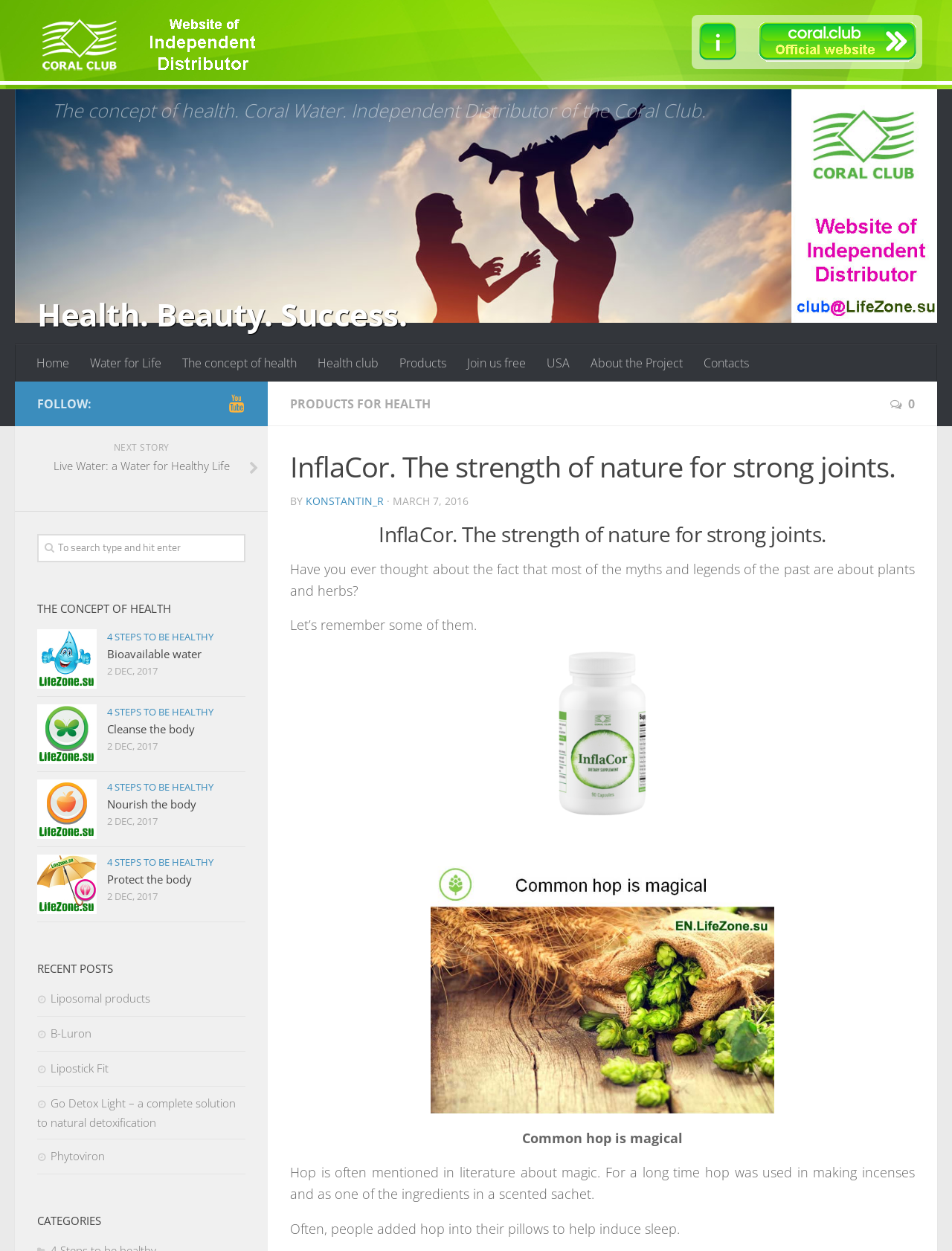Give a short answer using one word or phrase for the question:
What is the concept of health?

4 steps to health